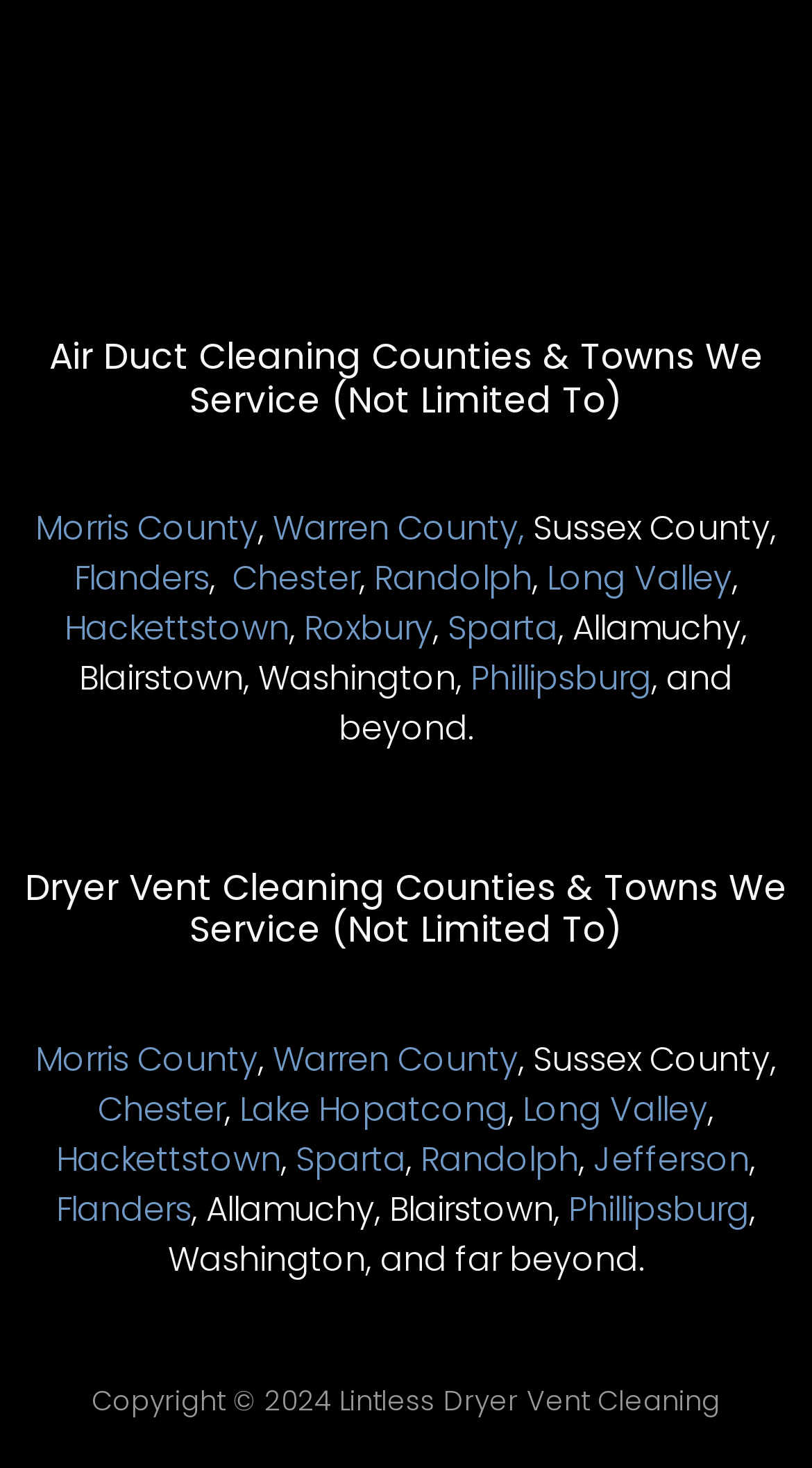Find the bounding box of the UI element described as: "Sparta". The bounding box coordinates should be given as four float values between 0 and 1, i.e., [left, top, right, bottom].

[0.551, 0.412, 0.687, 0.444]